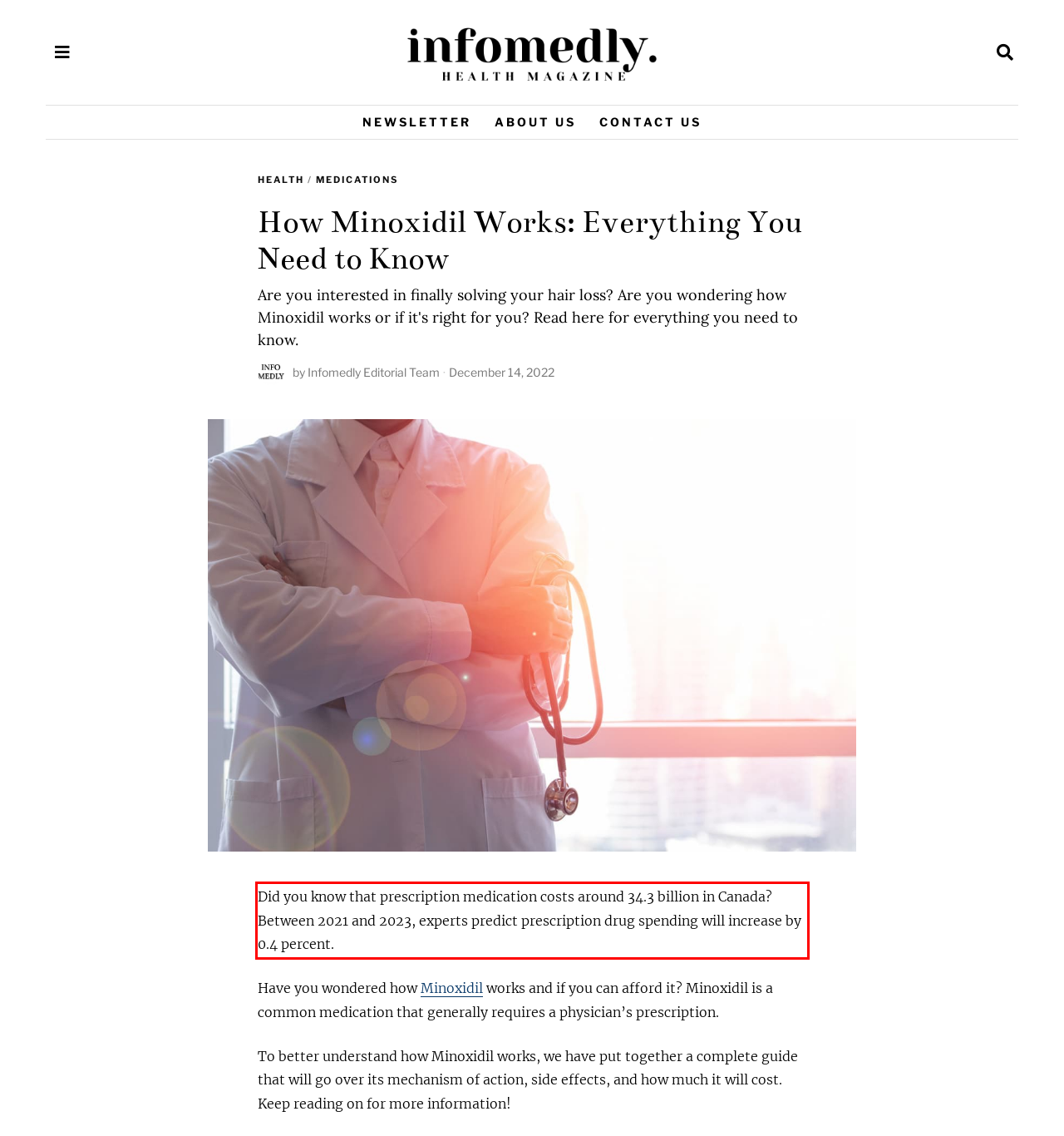Analyze the screenshot of the webpage and extract the text from the UI element that is inside the red bounding box.

Did you know that prescription medication costs around 34.3 billion in Canada? Between 2021 and 2023, experts predict prescription drug spending will increase by 0.4 percent.